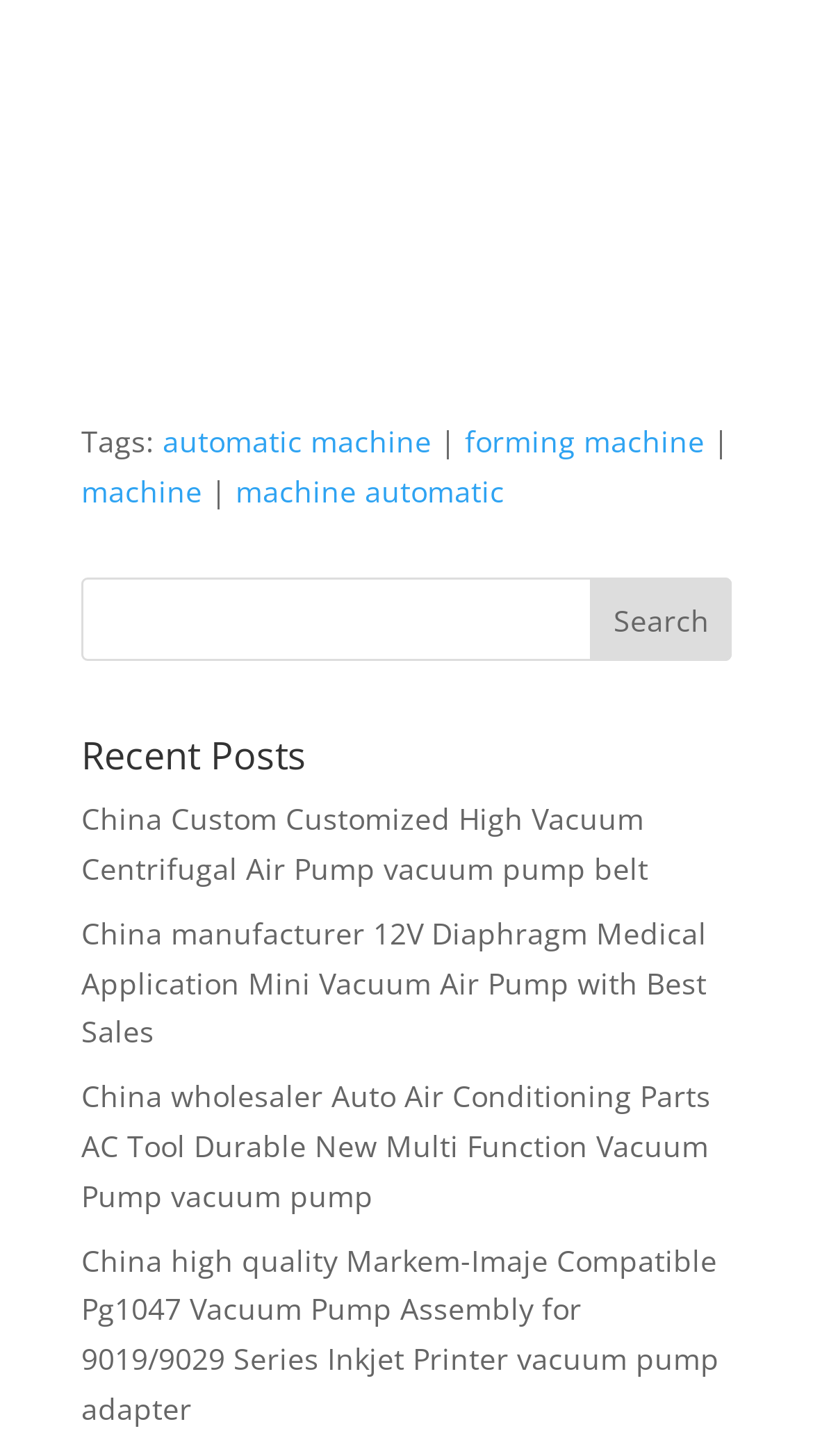Please give the bounding box coordinates of the area that should be clicked to fulfill the following instruction: "Click on 'Posts published on January 3, 2017'". The coordinates should be in the format of four float numbers from 0 to 1, i.e., [left, top, right, bottom].

None